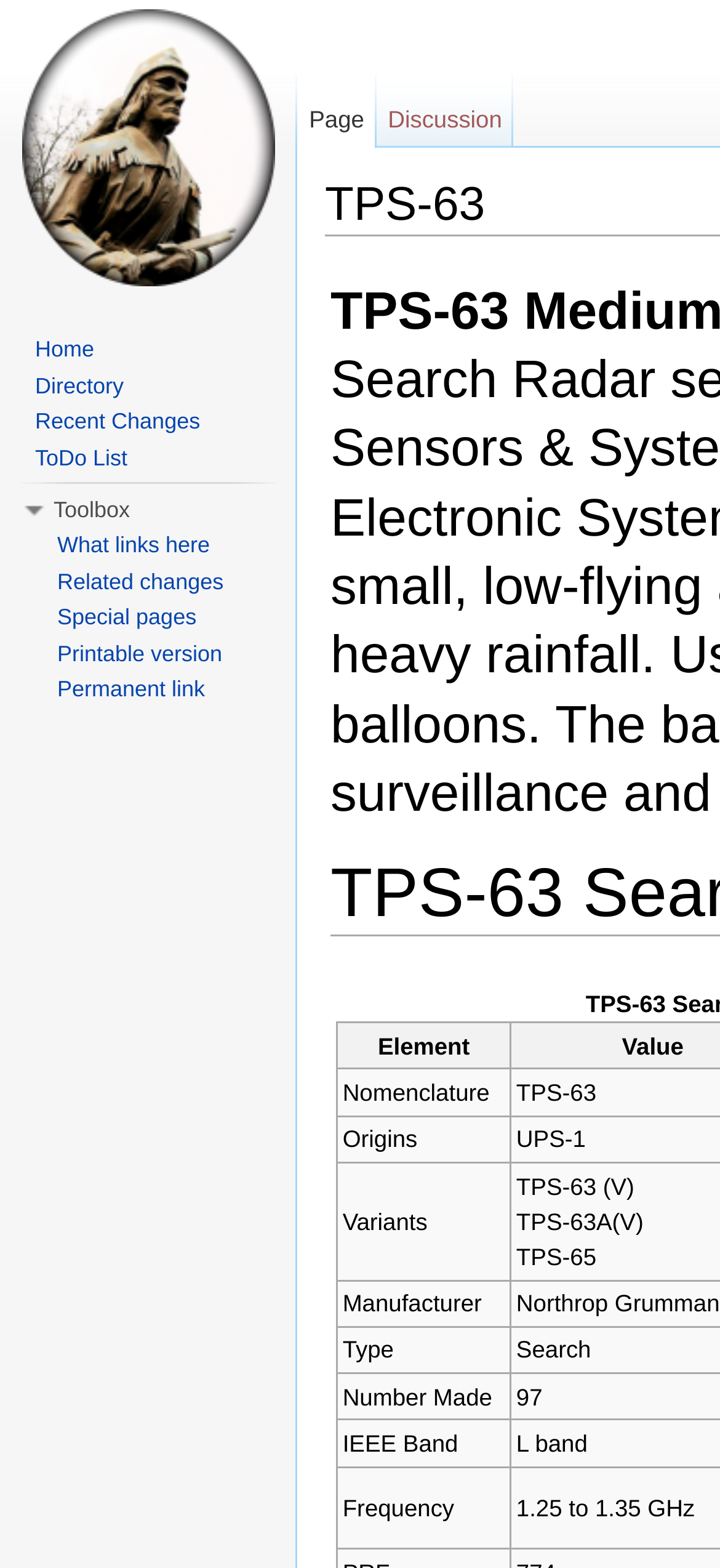Find the bounding box coordinates of the element to click in order to complete this instruction: "jump to navigation". The bounding box coordinates must be four float numbers between 0 and 1, denoted as [left, top, right, bottom].

[0.586, 0.149, 0.736, 0.167]